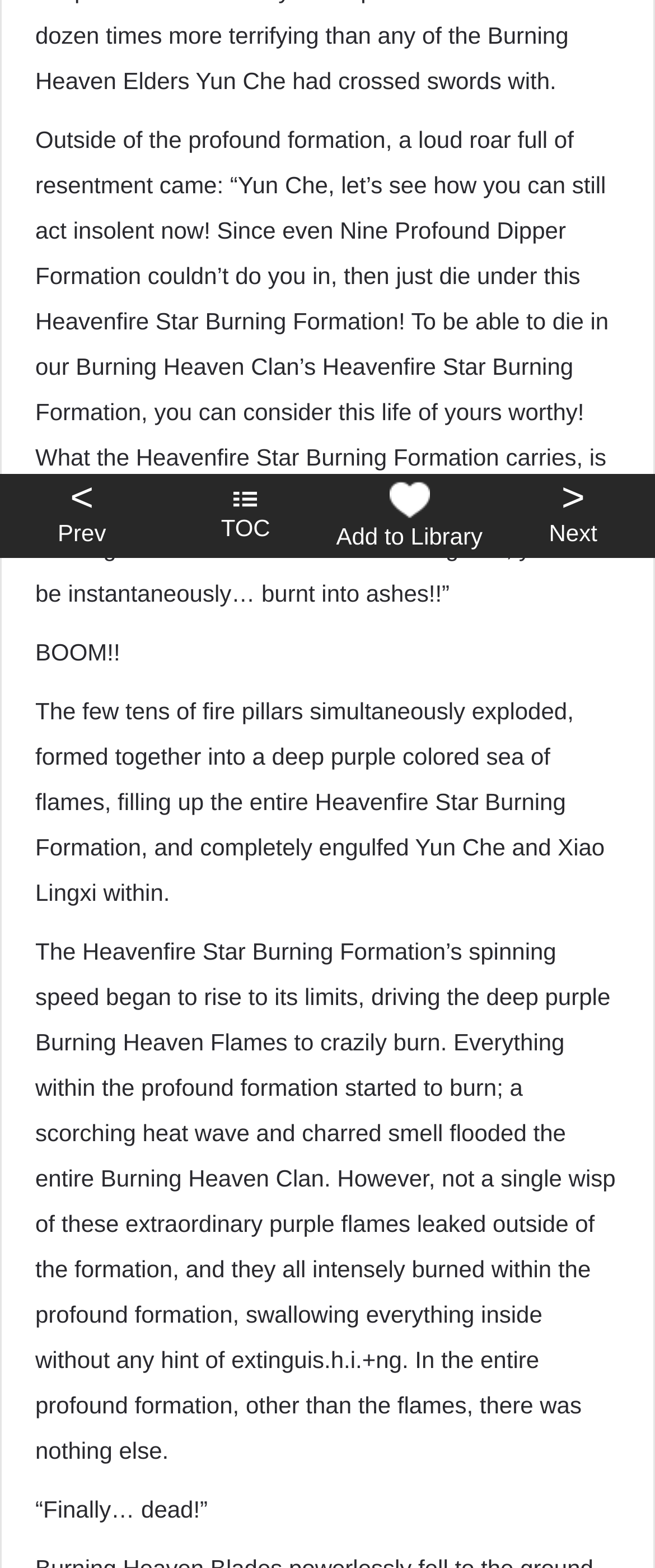Identify the bounding box coordinates for the UI element that matches this description: "Visual Atelier 8".

None